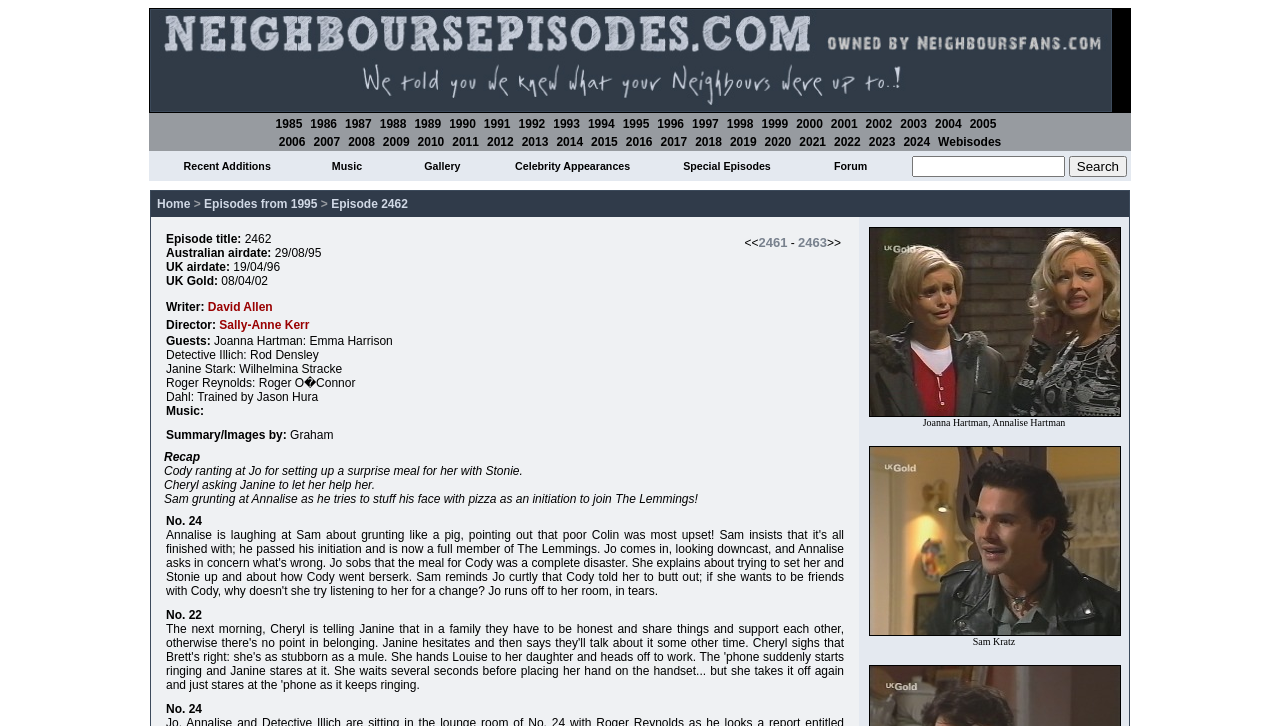Give a one-word or short phrase answer to this question: 
What is the position of the '2020' episode link?

Near the bottom